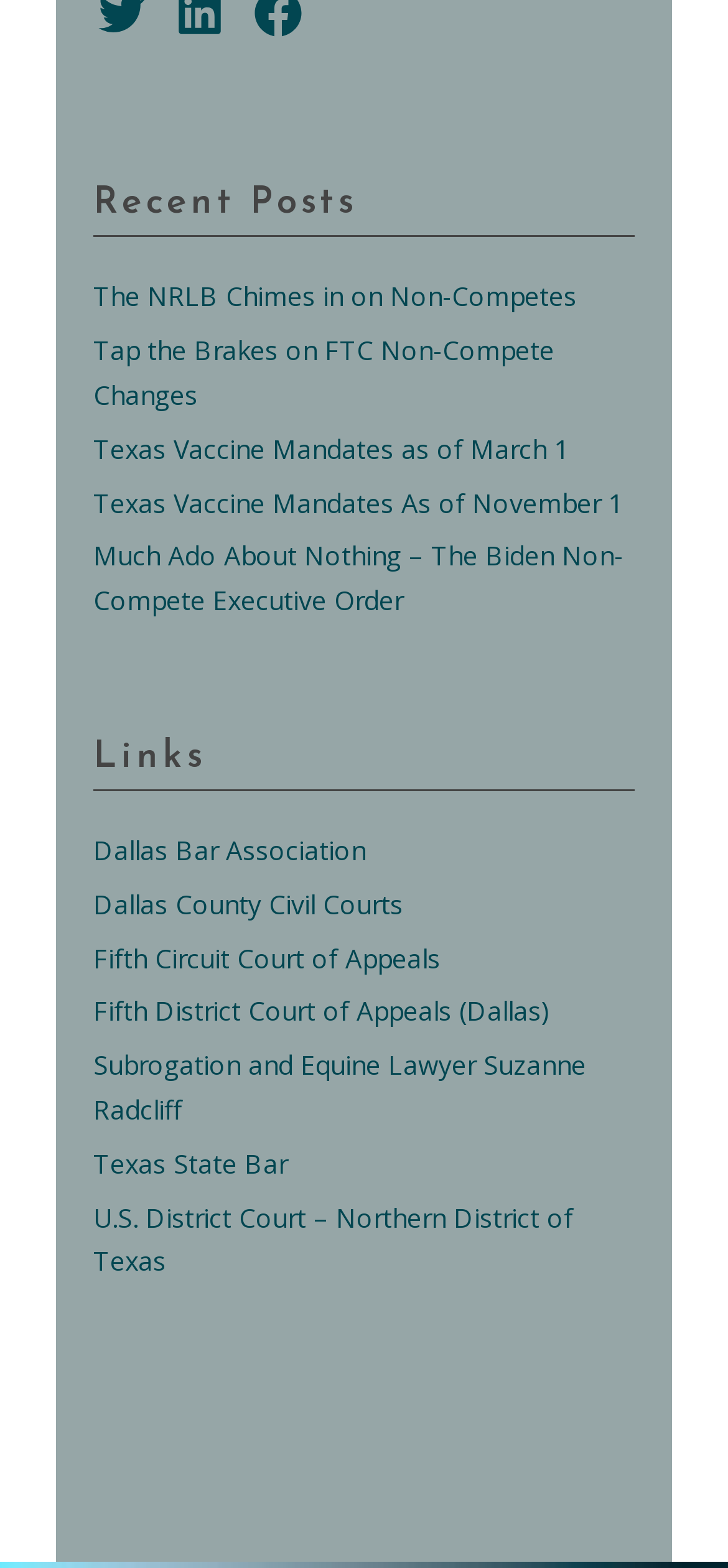Please determine the bounding box coordinates of the element to click on in order to accomplish the following task: "read about NRLB non-competes". Ensure the coordinates are four float numbers ranging from 0 to 1, i.e., [left, top, right, bottom].

[0.128, 0.178, 0.792, 0.2]